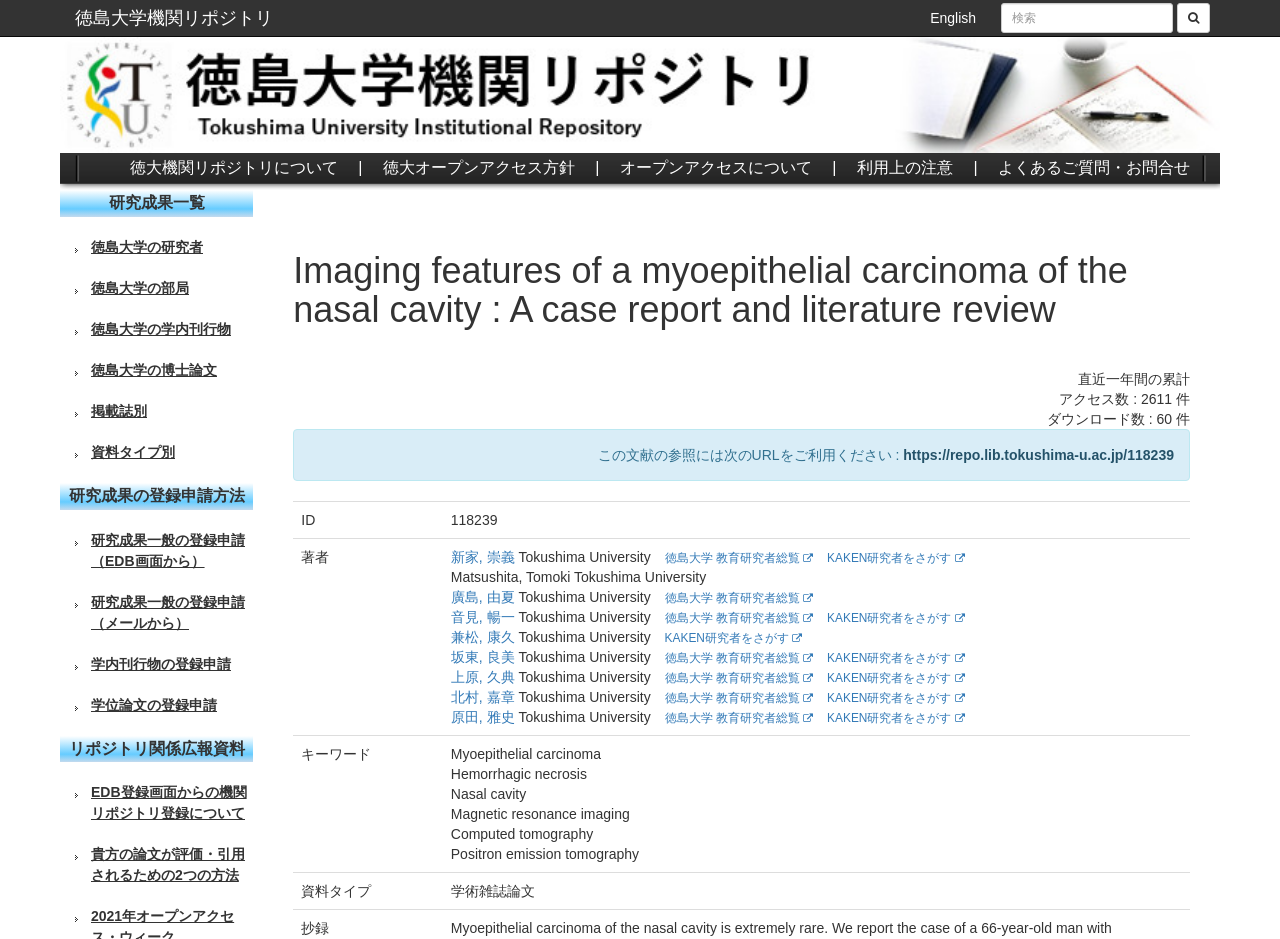Please provide the bounding box coordinates for the element that needs to be clicked to perform the following instruction: "search for something". The coordinates should be given as four float numbers between 0 and 1, i.e., [left, top, right, bottom].

[0.782, 0.003, 0.916, 0.035]